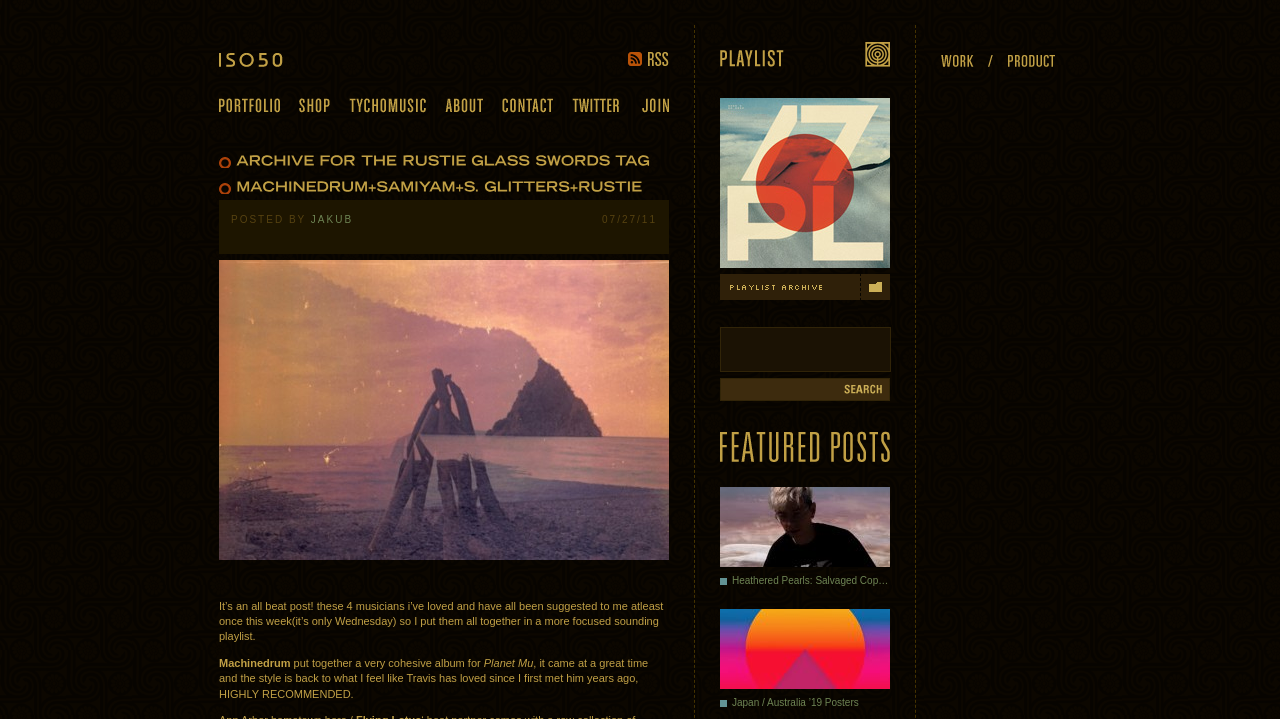Identify the bounding box coordinates of the specific part of the webpage to click to complete this instruction: "Explore the category of Police Spies Out Of Lives".

None